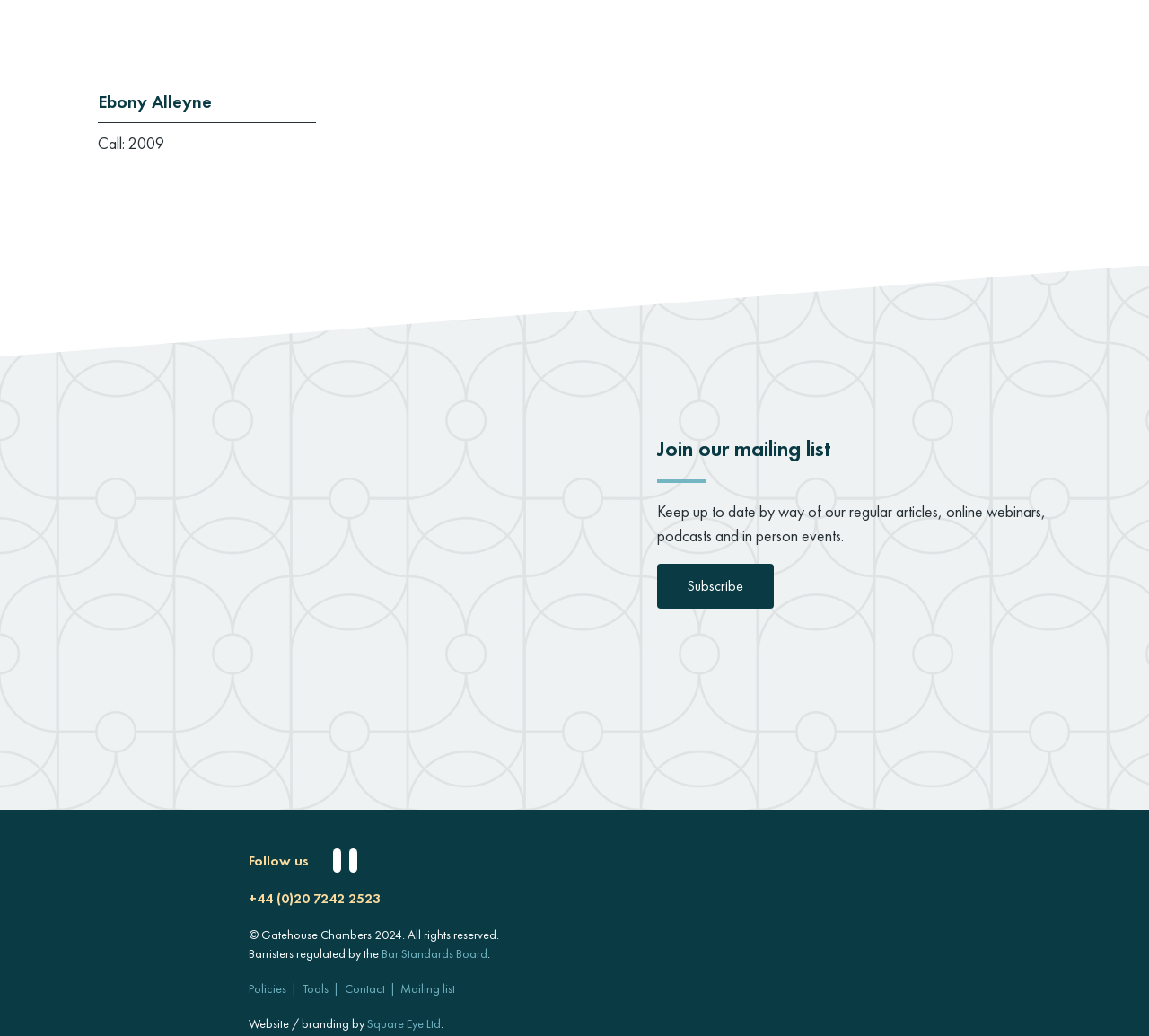Identify the bounding box of the HTML element described as: "title="Gatehouse Chambers"".

[0.069, 0.86, 0.161, 0.876]